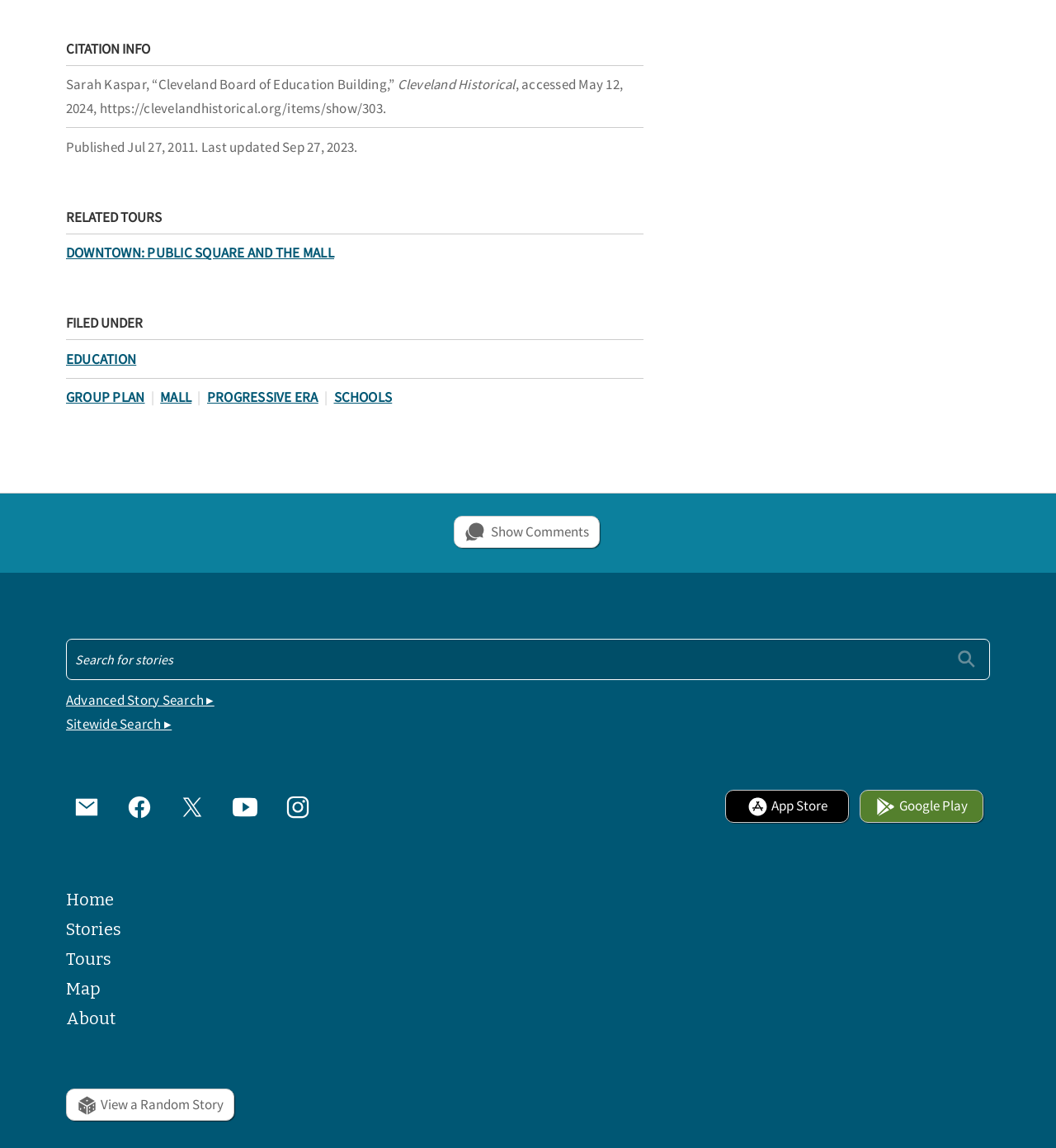Pinpoint the bounding box coordinates of the clickable area needed to execute the instruction: "click on the 'Advanced Story Search' link". The coordinates should be specified as four float numbers between 0 and 1, i.e., [left, top, right, bottom].

[0.062, 0.638, 0.203, 0.653]